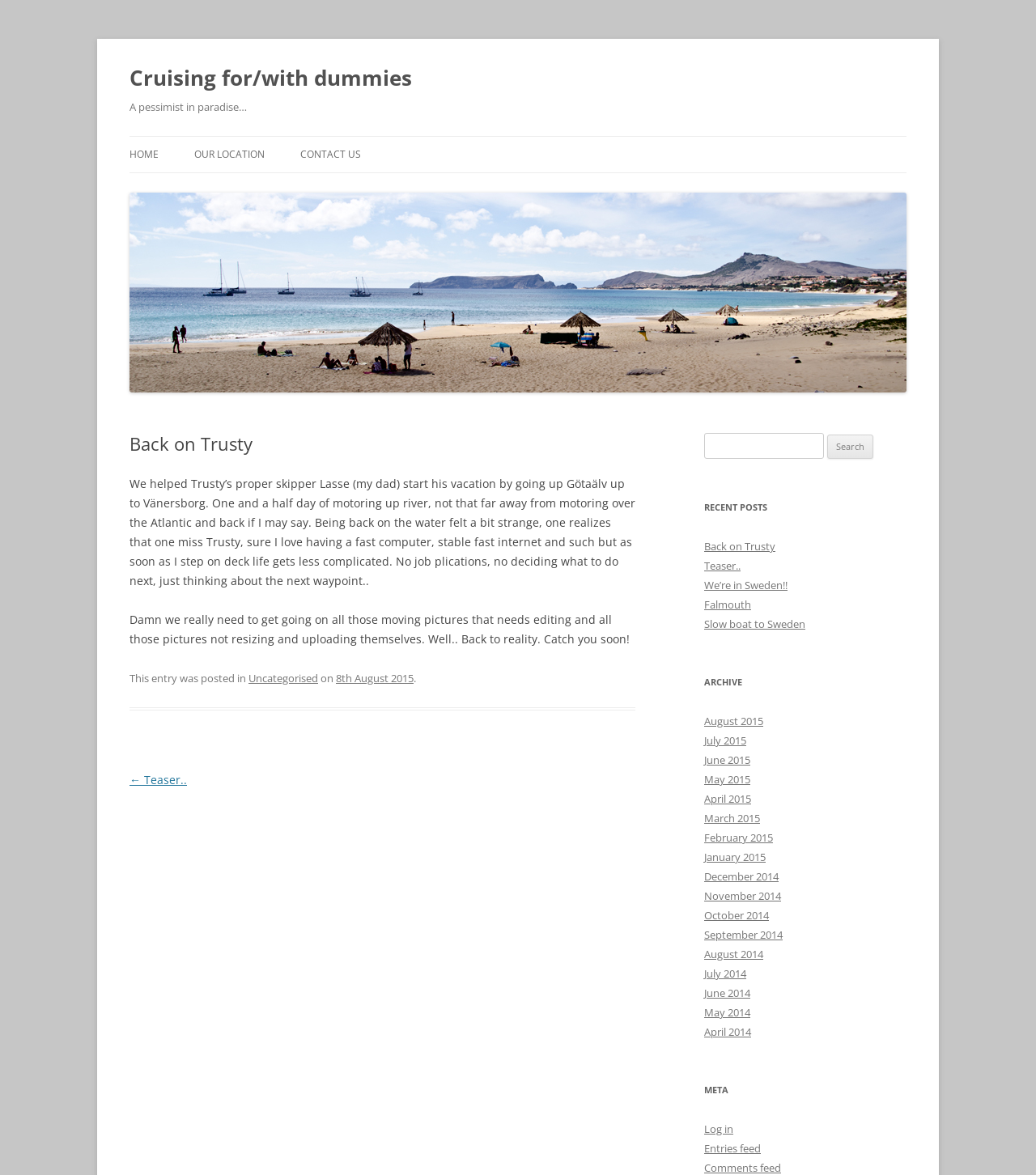Identify the bounding box for the element characterized by the following description: "See All".

None